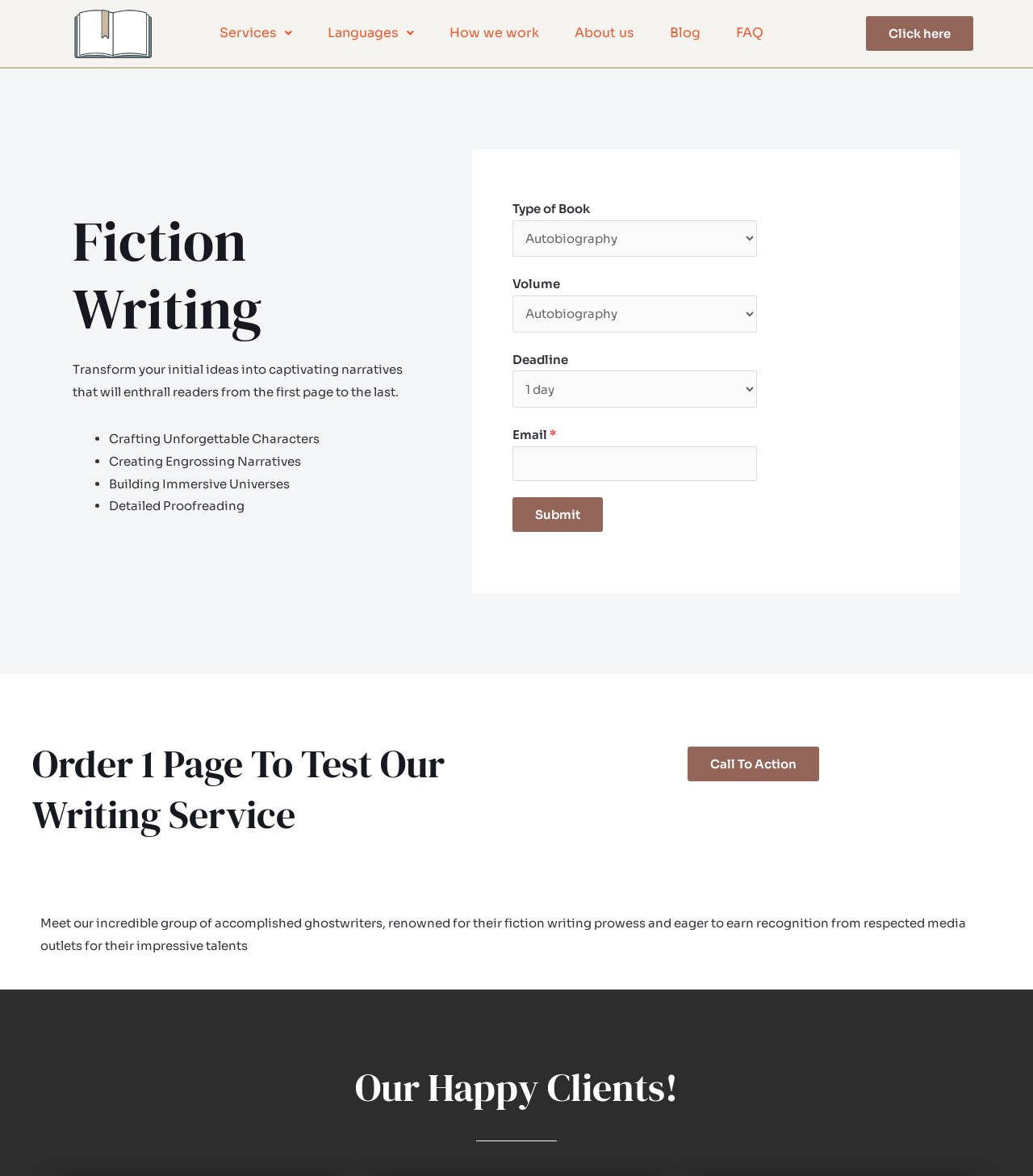Determine the bounding box coordinates for the region that must be clicked to execute the following instruction: "Click on Services".

[0.195, 0.013, 0.3, 0.044]